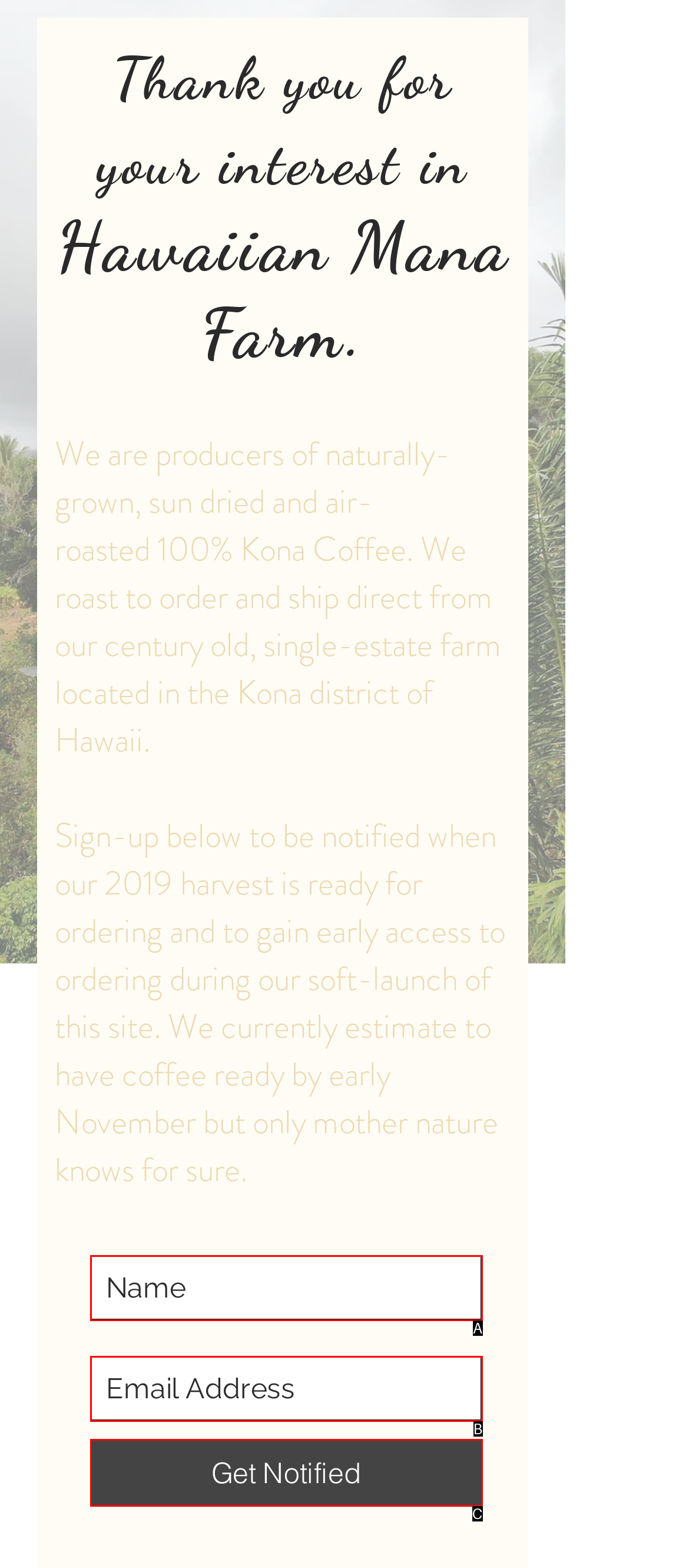Based on the description: aria-label="Name" name="name" placeholder="Name", select the HTML element that fits best. Provide the letter of the matching option.

A